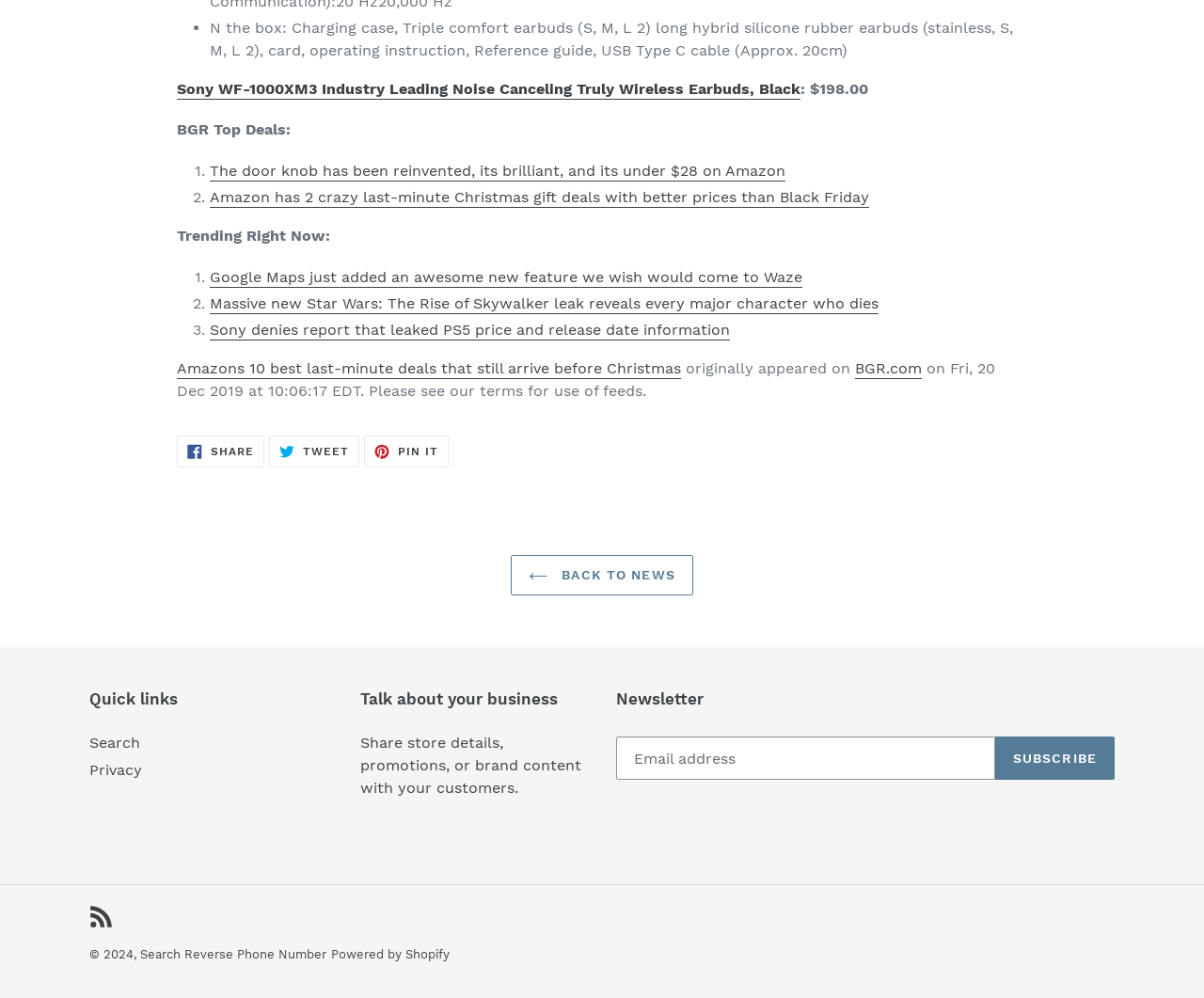Provide the bounding box coordinates of the HTML element described by the text: "Search Reverse Phone Number".

[0.116, 0.949, 0.271, 0.963]